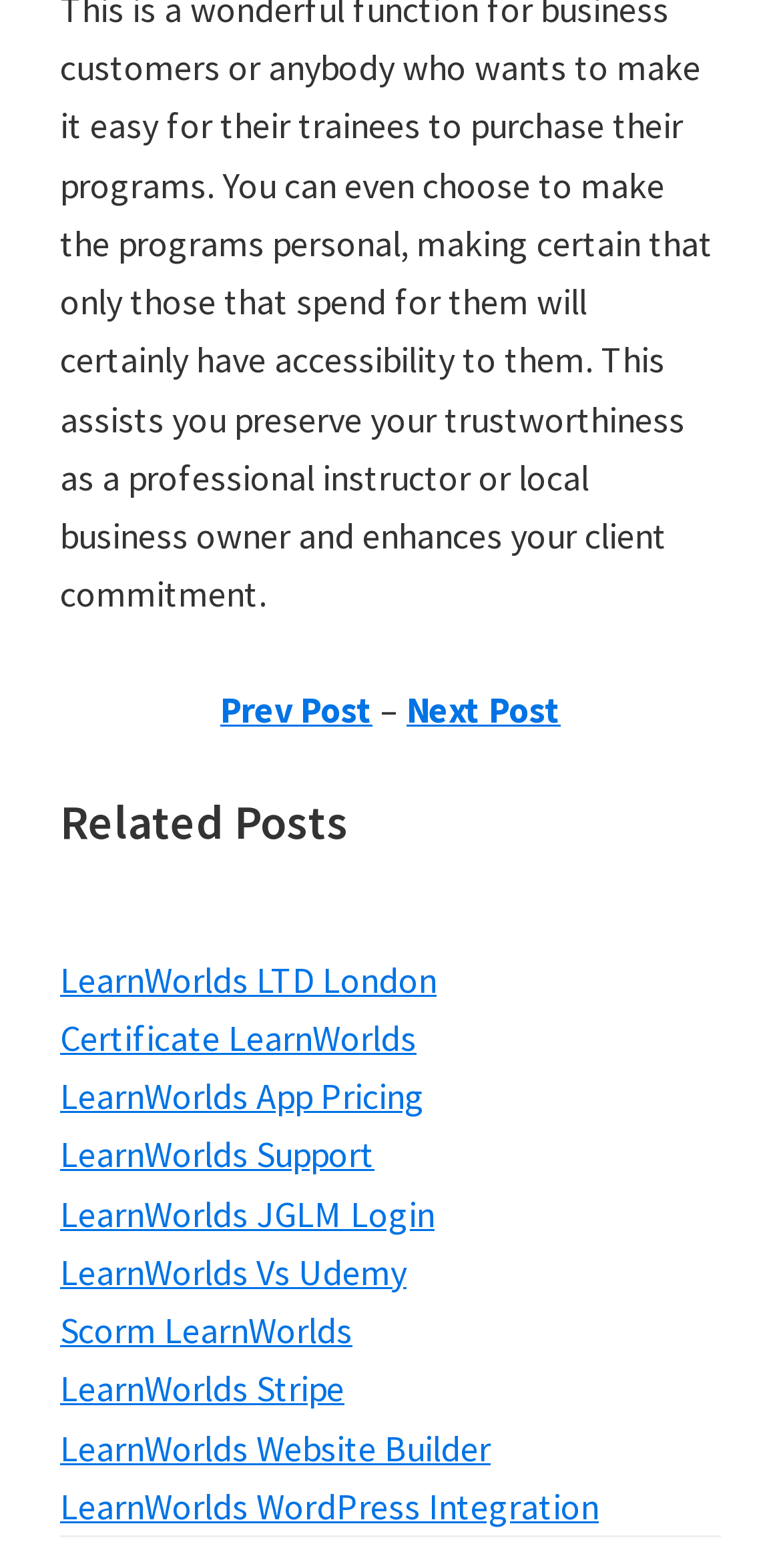Identify the bounding box of the UI component described as: "LearnWorlds WordPress Integration".

[0.077, 0.946, 0.767, 0.975]